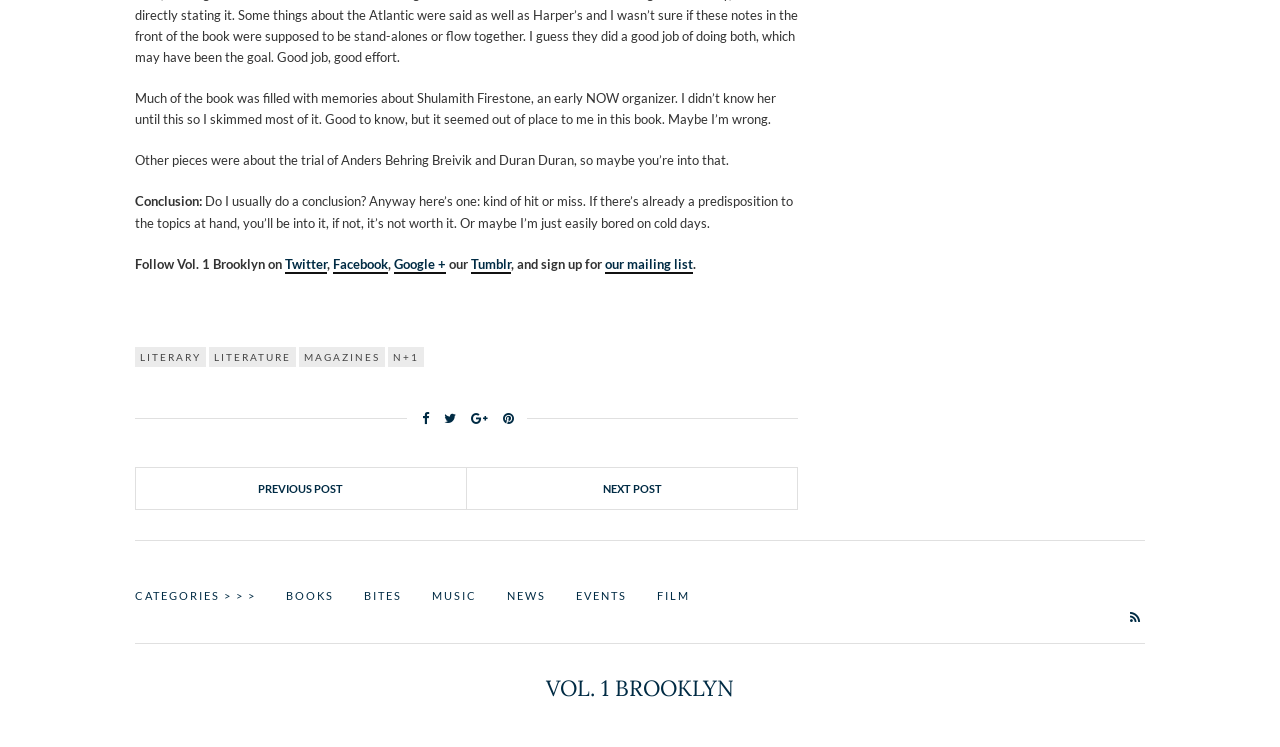What is the name of the website?
Based on the visual information, provide a detailed and comprehensive answer.

The name of the website can be found in the heading at the bottom of the webpage which reads 'VOL. 1 BROOKLYN'.